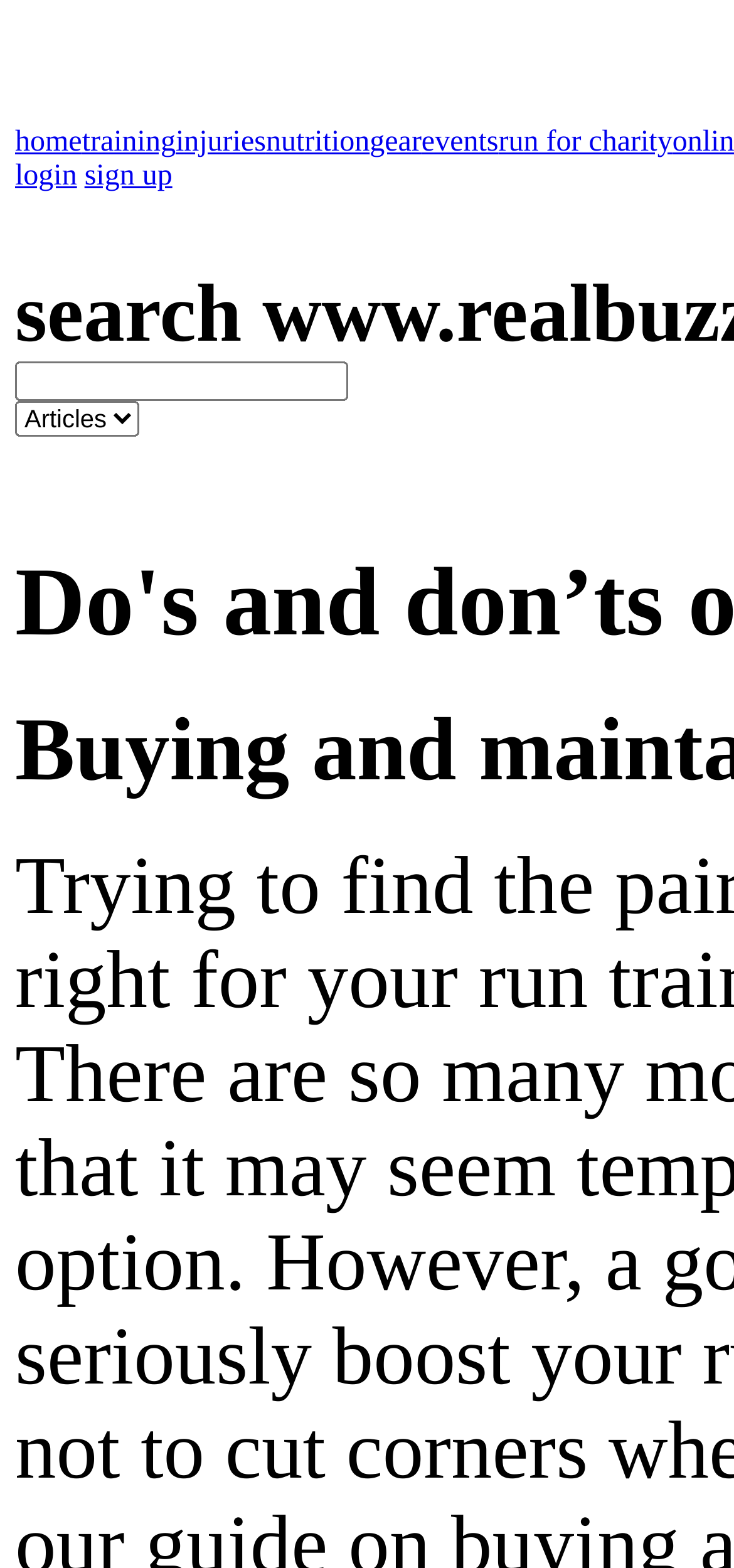Generate a comprehensive description of the webpage.

The webpage appears to be a blog or article page focused on running, specifically about the do's and don'ts of buying running shoes. 

At the top left of the page, there is a logo image of "realbuzzrunbritain". Below the logo, there is a navigation menu with seven links: "home", "training", "injuries", "nutrition", "gear", "events", and "run for charity". These links are aligned horizontally and take up about half of the page's width.

To the right of the navigation menu, there are two links: "login" and "sign up". Below these links, there is a search bar consisting of a text box and a combo box. The combo box has a dropdown menu, but it is not expanded by default. Next to the combo box, there is a "Go!" button.

Further down the page, there is another link, but its text is not specified. The rest of the page's content is not described in the accessibility tree, but based on the meta description, it likely contains an article or guide about buying running shoes.